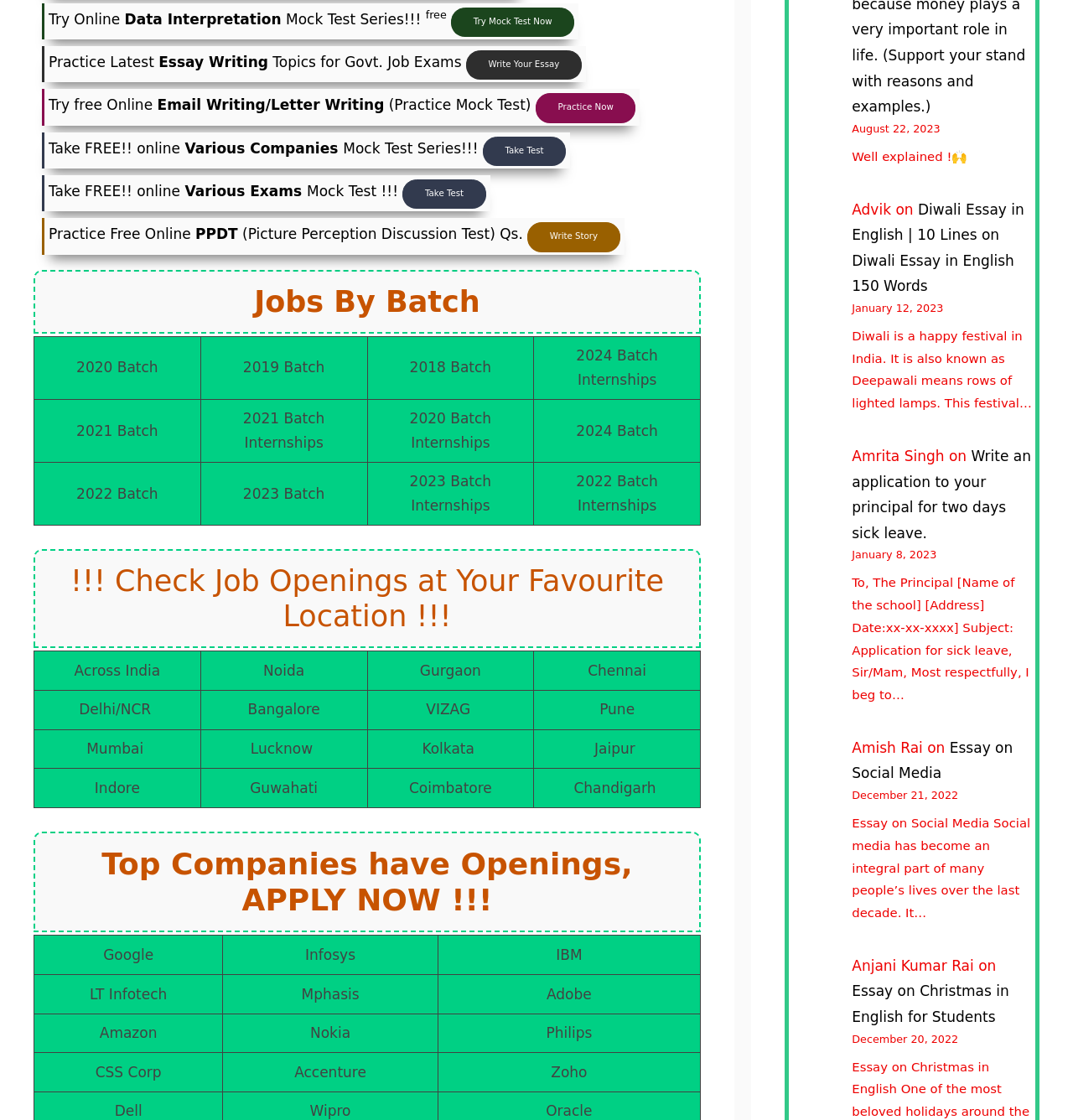What type of test can be taken for free?
Please provide a single word or phrase as your answer based on the screenshot.

Various Companies Mock Test